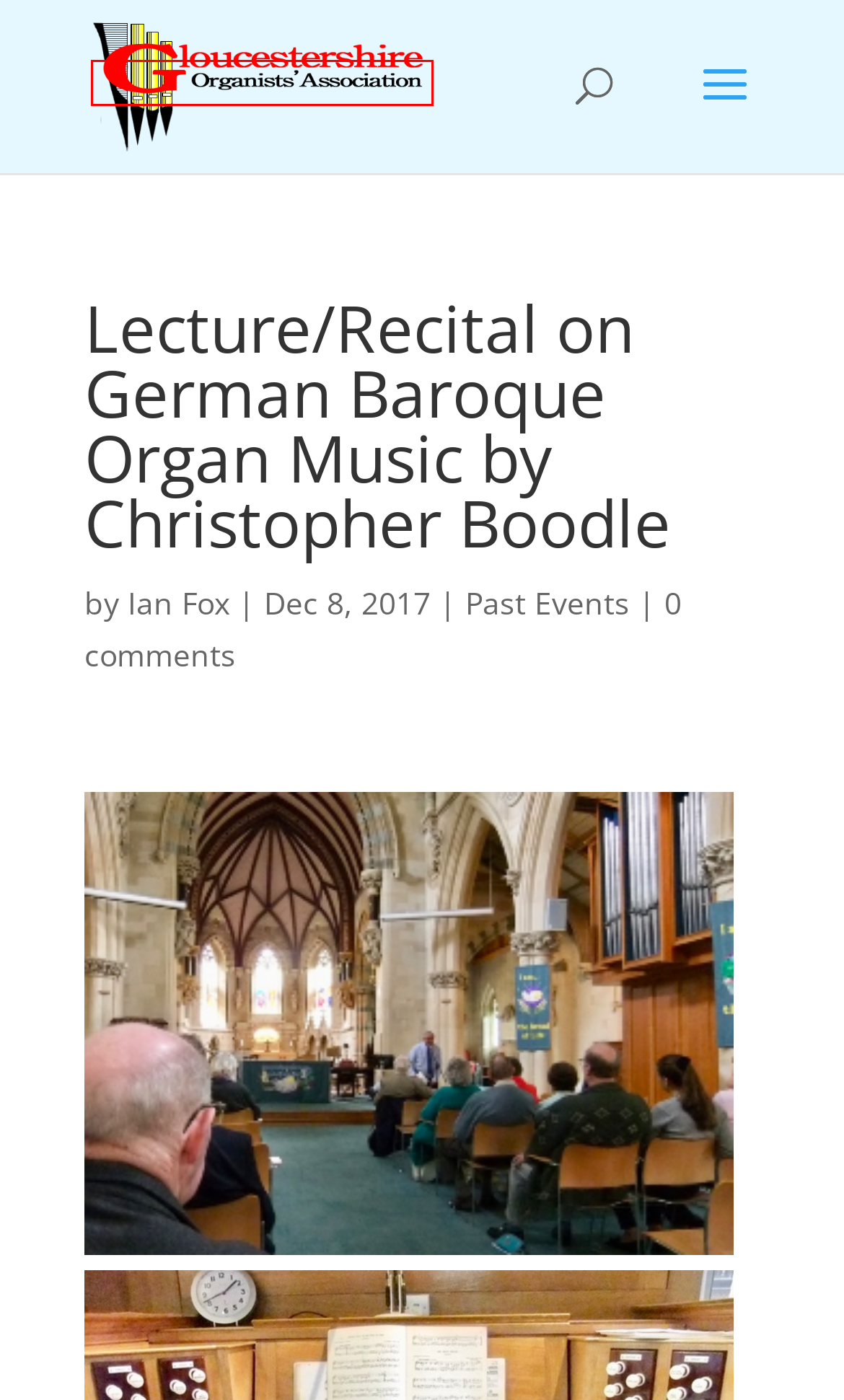Given a webpage screenshot with a UI element marked by a red bounding box, choose the description that best corresponds to the new webpage that will appear after clicking the element. The candidates are:
A. Past Events | Gloucestershire Organists' Association
B. Ian Fox | Gloucestershire Organists' Association
C. Committee Officers and Members | Gloucestershire Organists' Association
D. Organists Wanted. NEW ENTRY | Gloucestershire Organists' Association
E. Uncategorised | Gloucestershire Organists' Association
F. Archives | Gloucestershire Organists' Association
G. Gloucestershire Organists' Association |
H. The Incorporated Association of Organists (IAO)

G